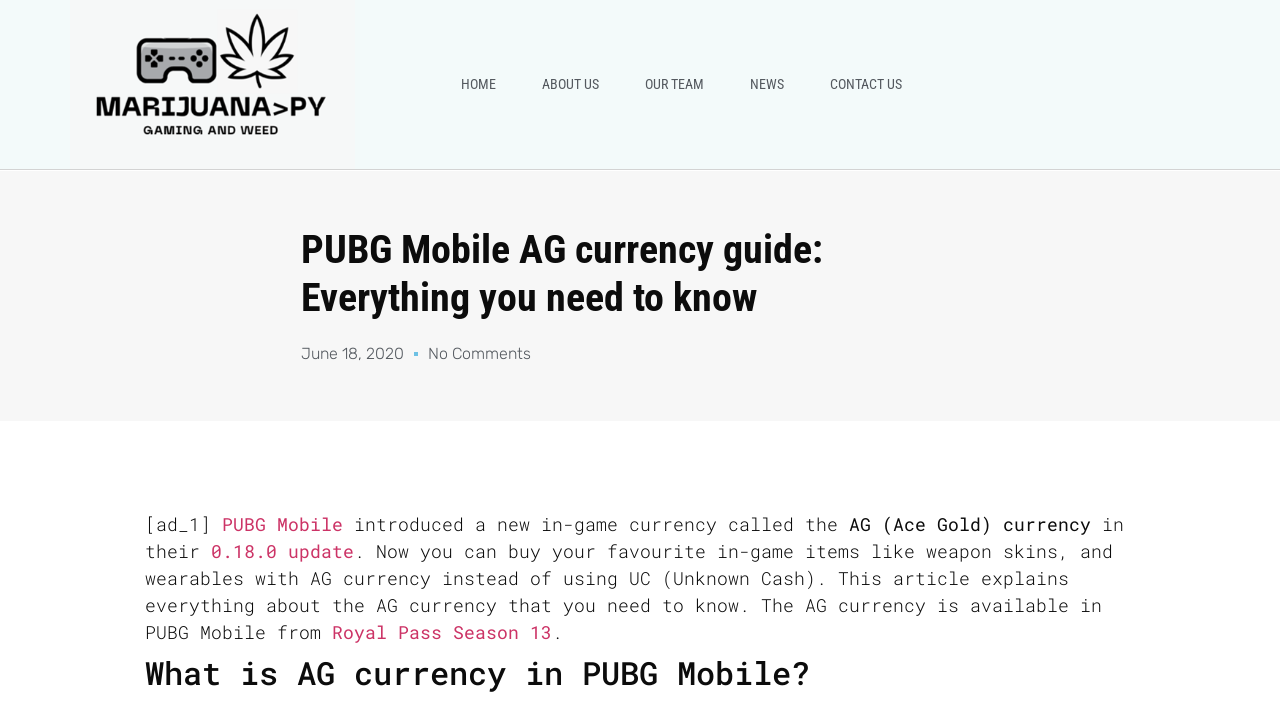Find the bounding box coordinates corresponding to the UI element with the description: "June 18, 2020". The coordinates should be formatted as [left, top, right, bottom], with values as floats between 0 and 1.

[0.235, 0.48, 0.315, 0.514]